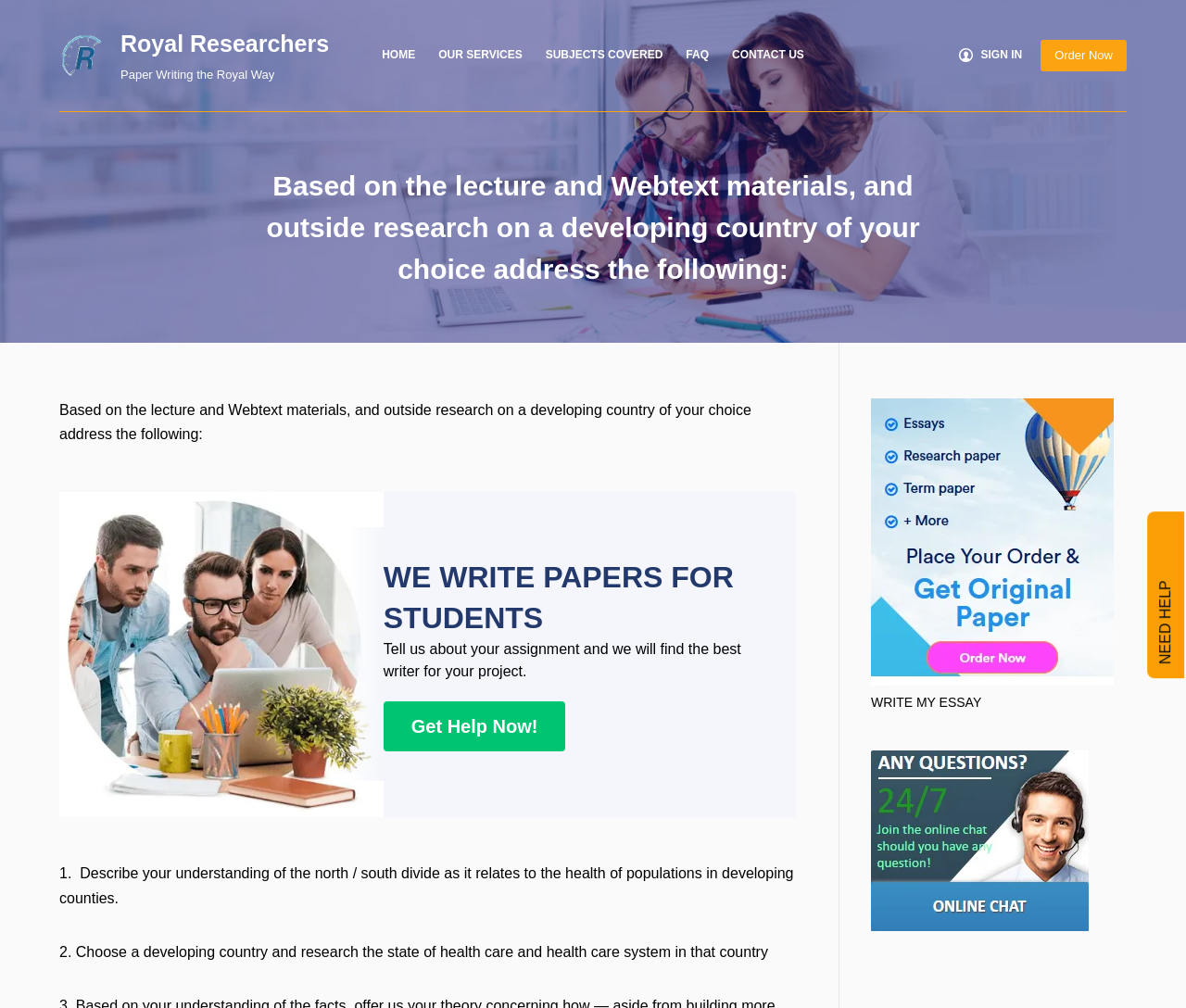What is the name of the research service?
Provide a comprehensive and detailed answer to the question.

The name of the research service can be found in the top-left corner of the webpage, where it says 'ROYAL-RESEARCHERS' in bold font, and also in the navigation menu as 'Royal Researchers'.